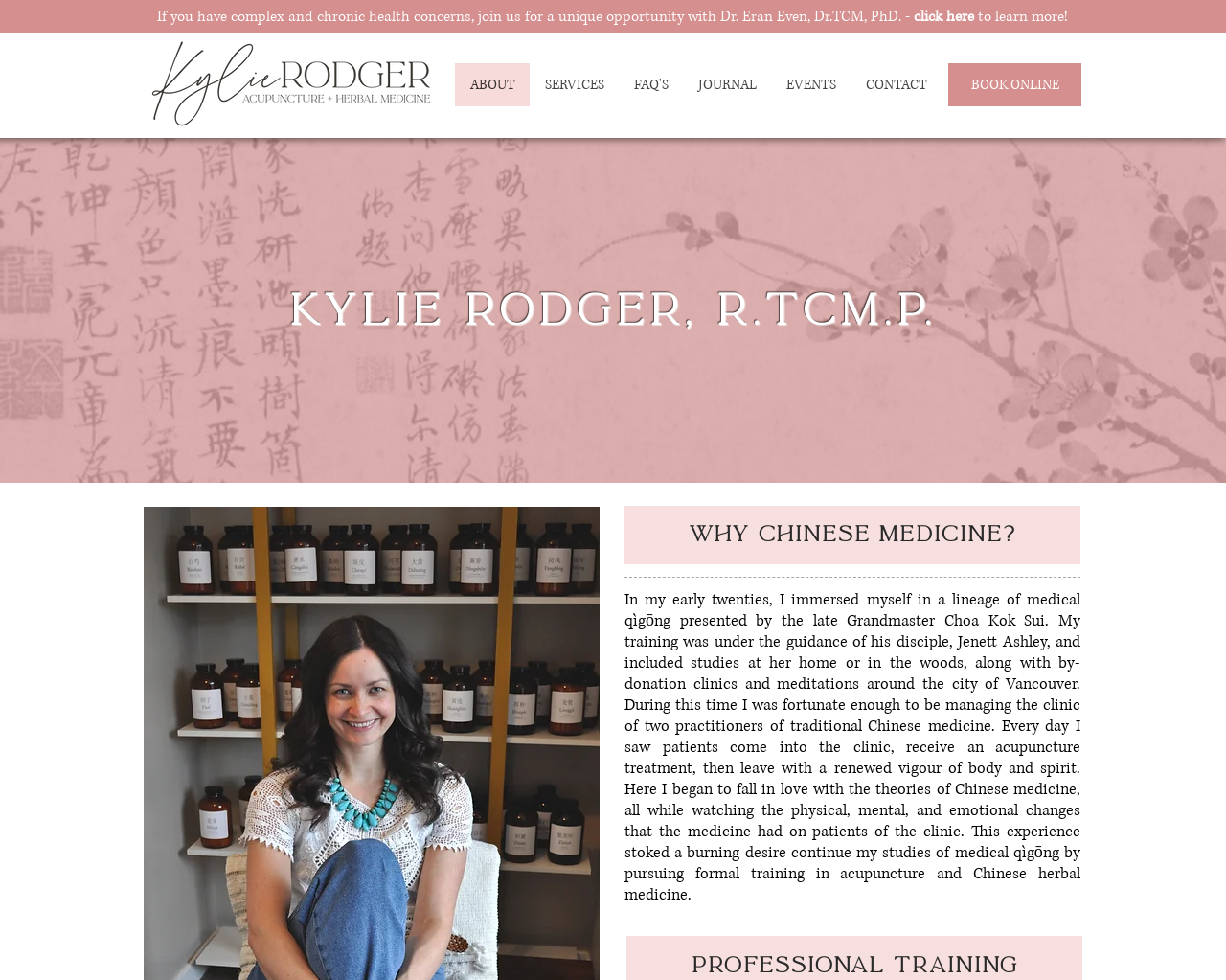Determine the bounding box of the UI component based on this description: "BOOK ONLINE". The bounding box coordinates should be four float values between 0 and 1, i.e., [left, top, right, bottom].

[0.773, 0.064, 0.882, 0.108]